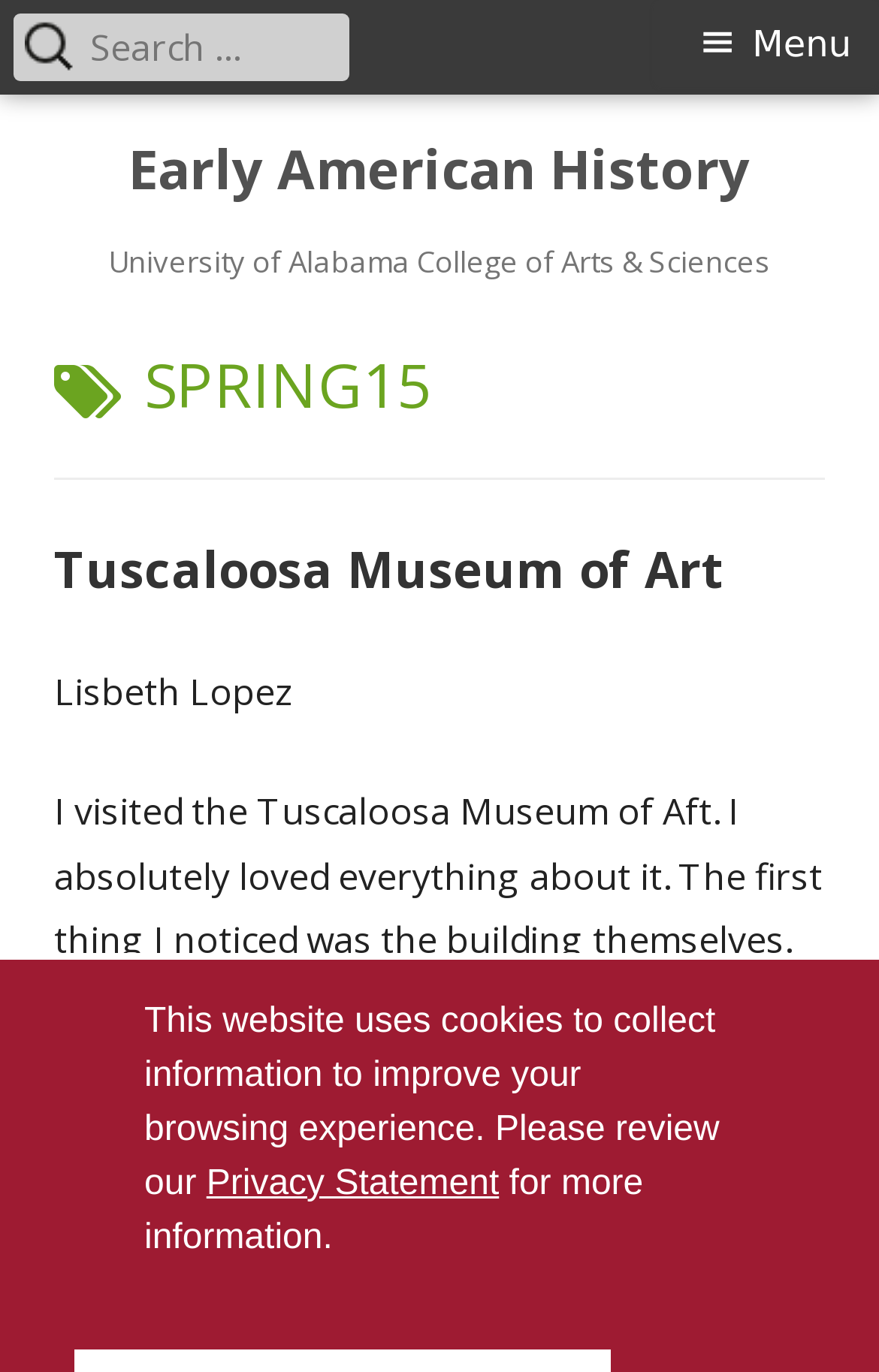What is the name of the university?
Using the image, respond with a single word or phrase.

University of Alabama